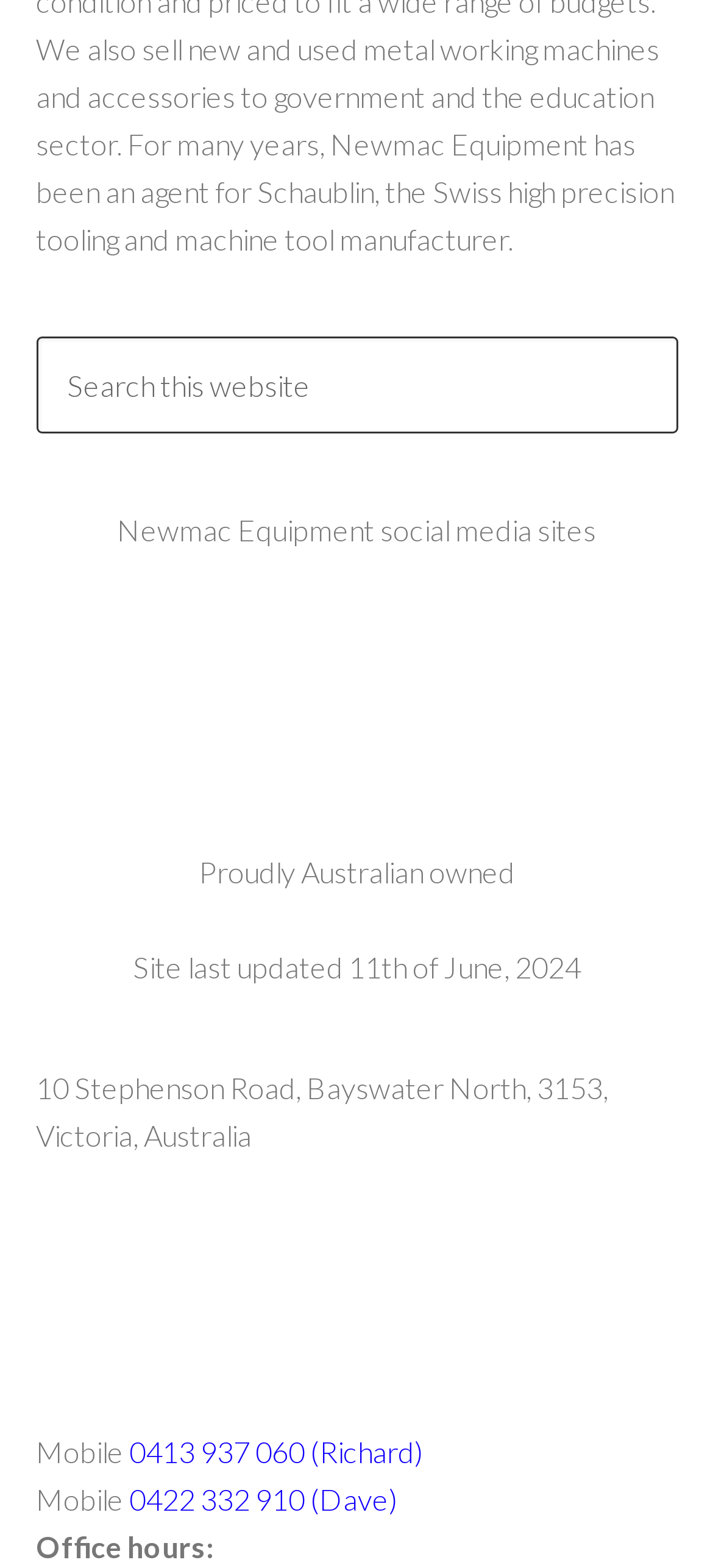Please answer the following question using a single word or phrase: 
When was the site last updated?

11th of June, 2024